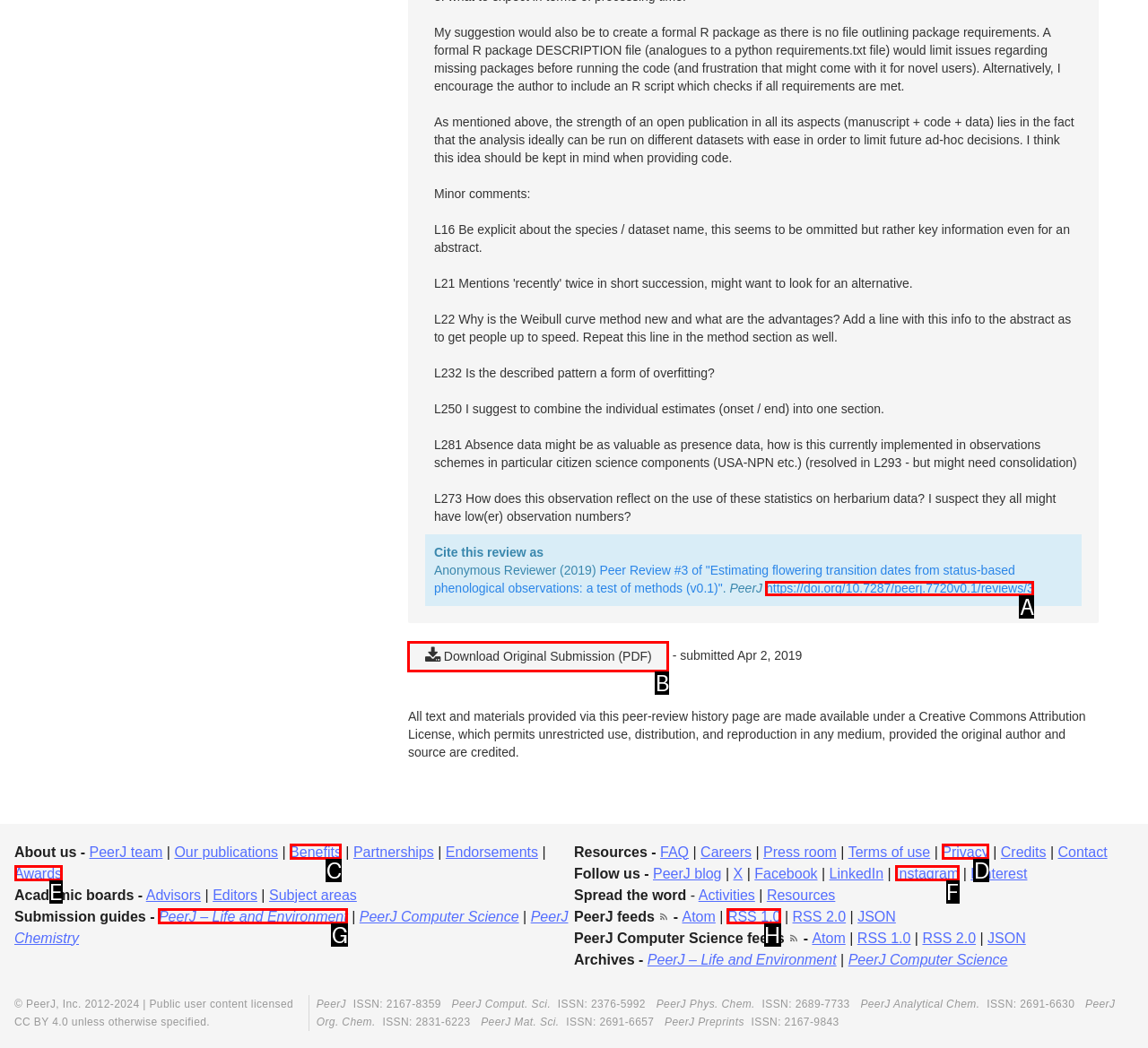Identify the HTML element that best matches the description: PeerJ – Life and Environment. Provide your answer by selecting the corresponding letter from the given options.

G